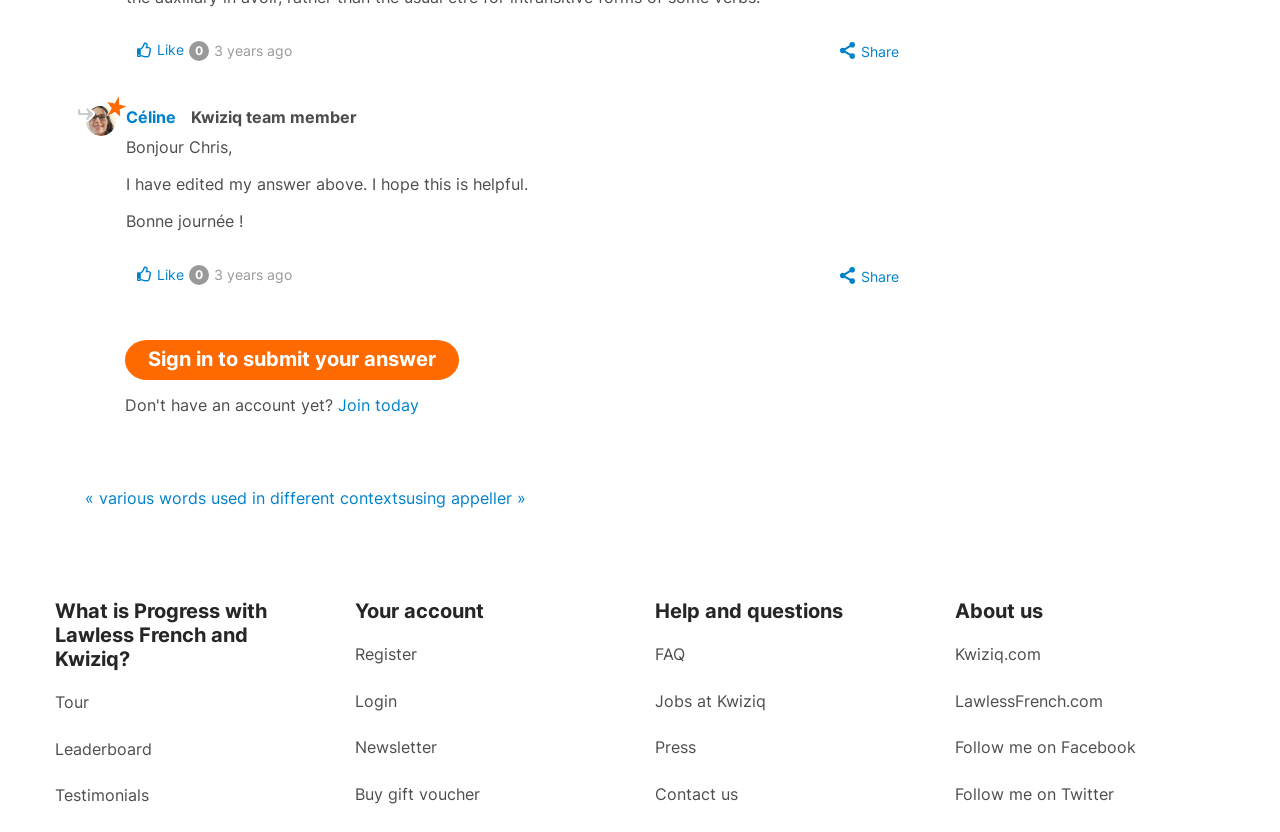Find the bounding box coordinates of the element's region that should be clicked in order to follow the given instruction: "Learn more about Progress with Lawless French and Kwiziq". The coordinates should consist of four float numbers between 0 and 1, i.e., [left, top, right, bottom].

[0.043, 0.72, 0.254, 0.807]